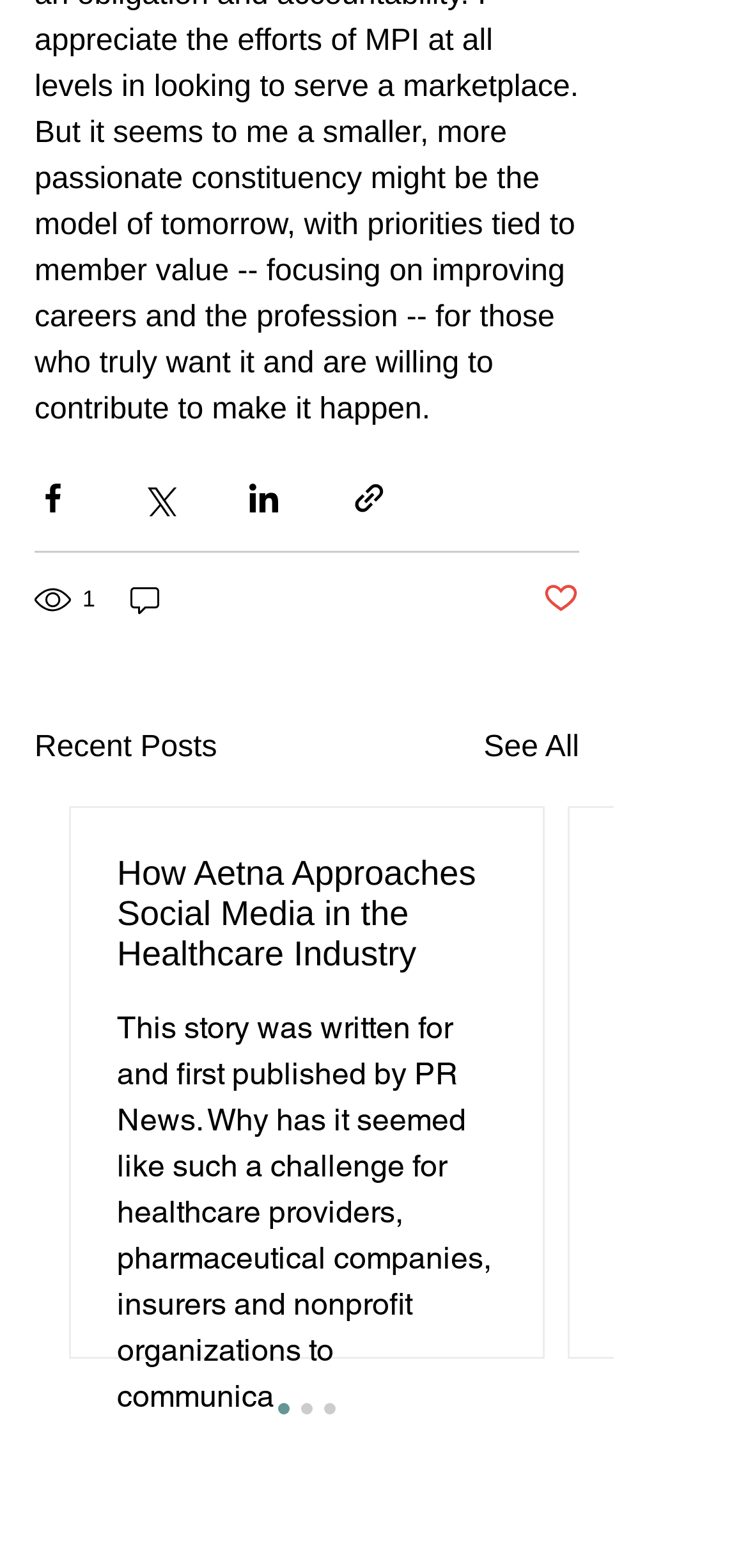Refer to the image and provide an in-depth answer to the question: 
How many comments does the first post have?

I found the answer by looking at the generic element '0 comments' which is a child of the Root Element and has a bounding box coordinate of [0.168, 0.369, 0.222, 0.395]. This element is likely to be indicating the number of comments for the first post.